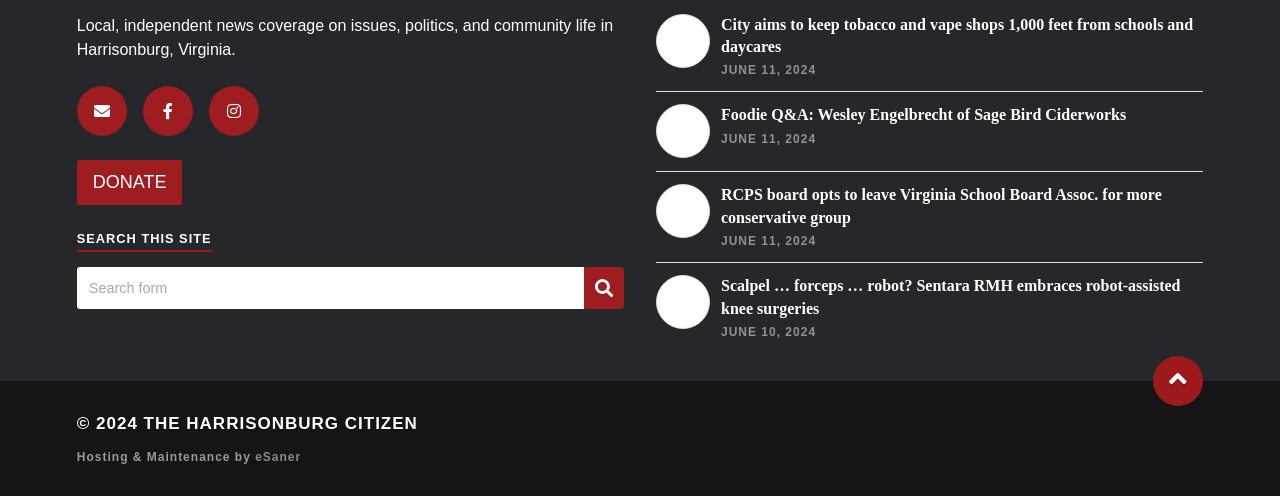Please give a one-word or short phrase response to the following question: 
Who is the website hosted by?

eSaner